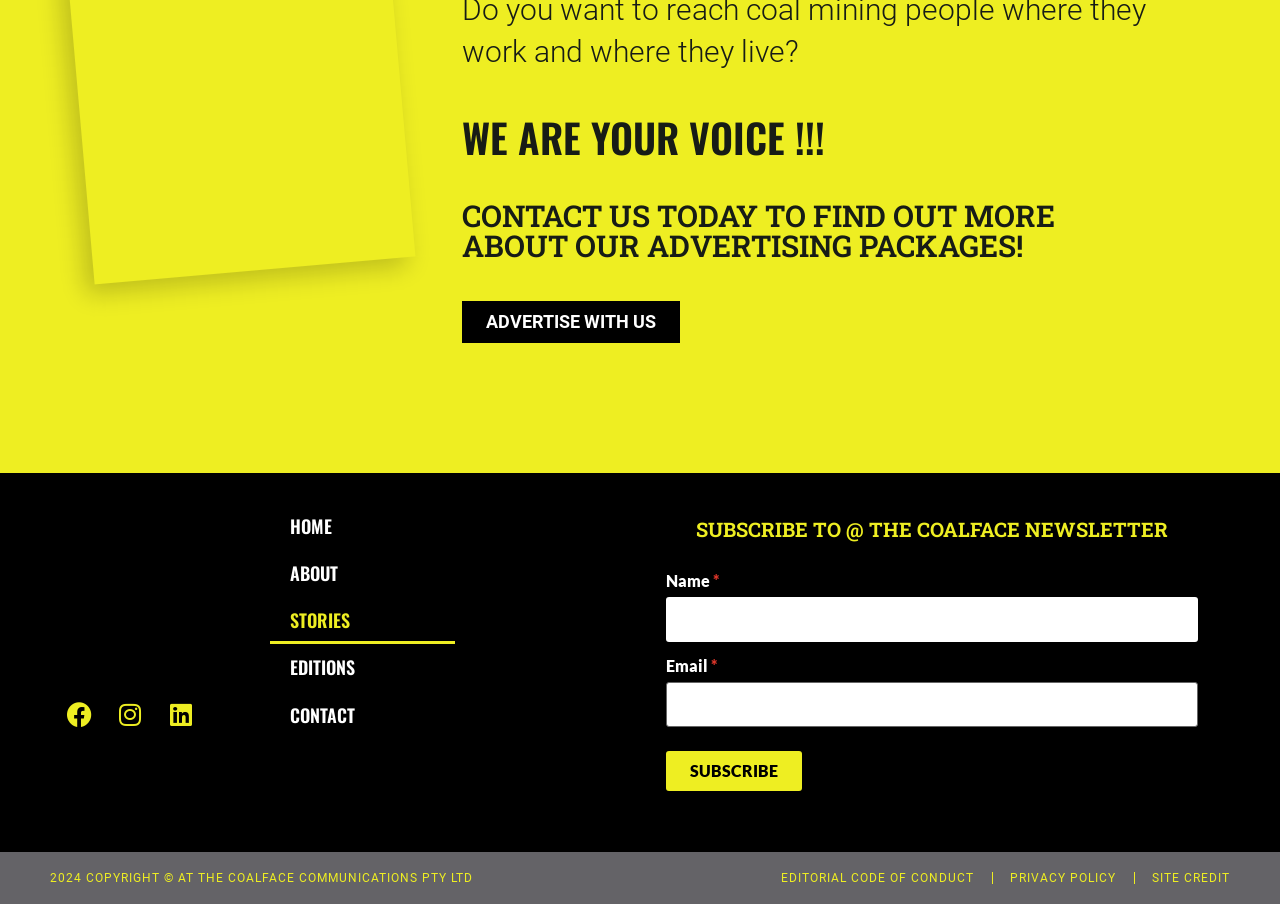Pinpoint the bounding box coordinates of the element you need to click to execute the following instruction: "Subscribe to the newsletter". The bounding box should be represented by four float numbers between 0 and 1, in the format [left, top, right, bottom].

[0.52, 0.831, 0.627, 0.875]